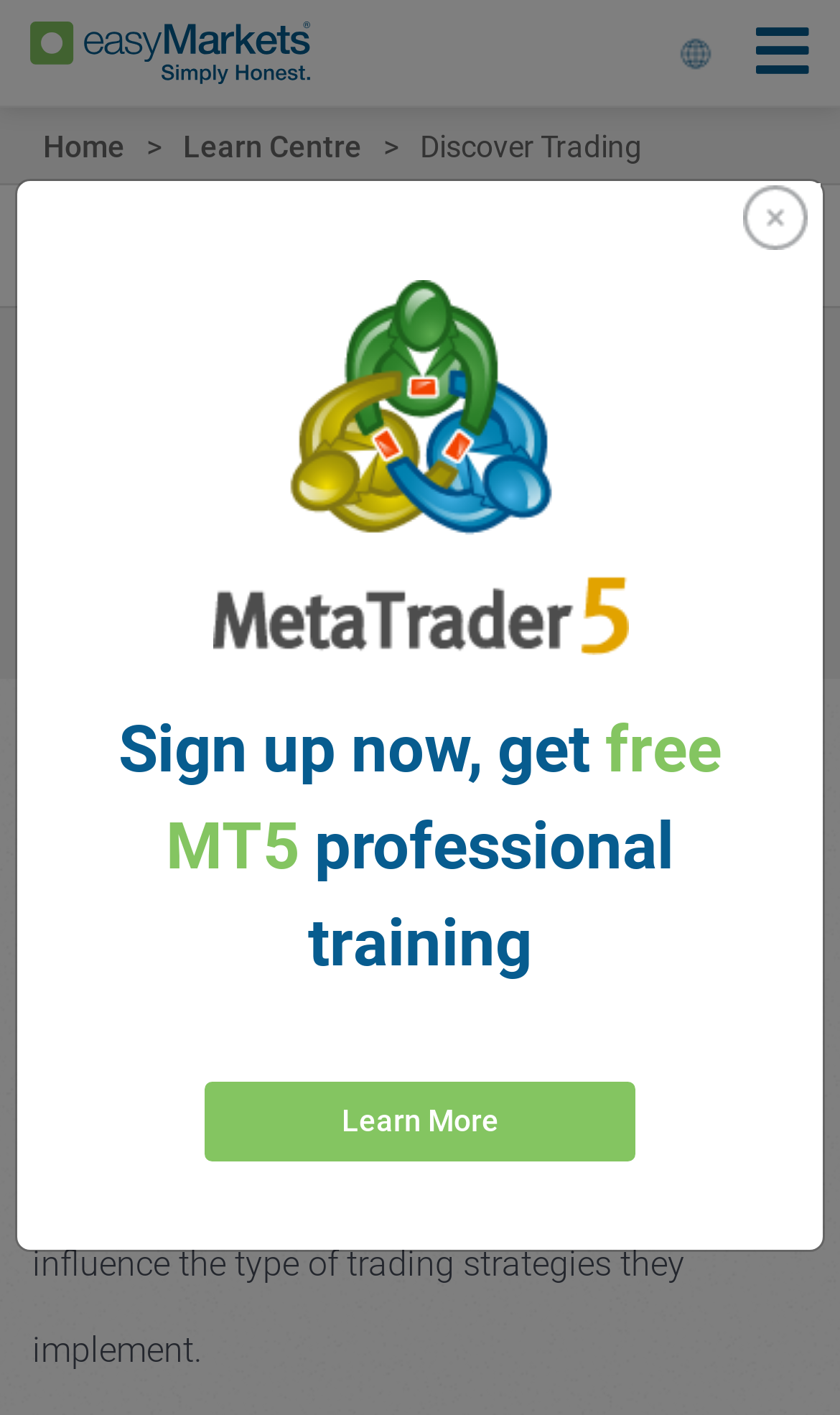Please identify the bounding box coordinates of the area that needs to be clicked to fulfill the following instruction: "Click the easyMarkets logo."

[0.036, 0.015, 0.369, 0.06]